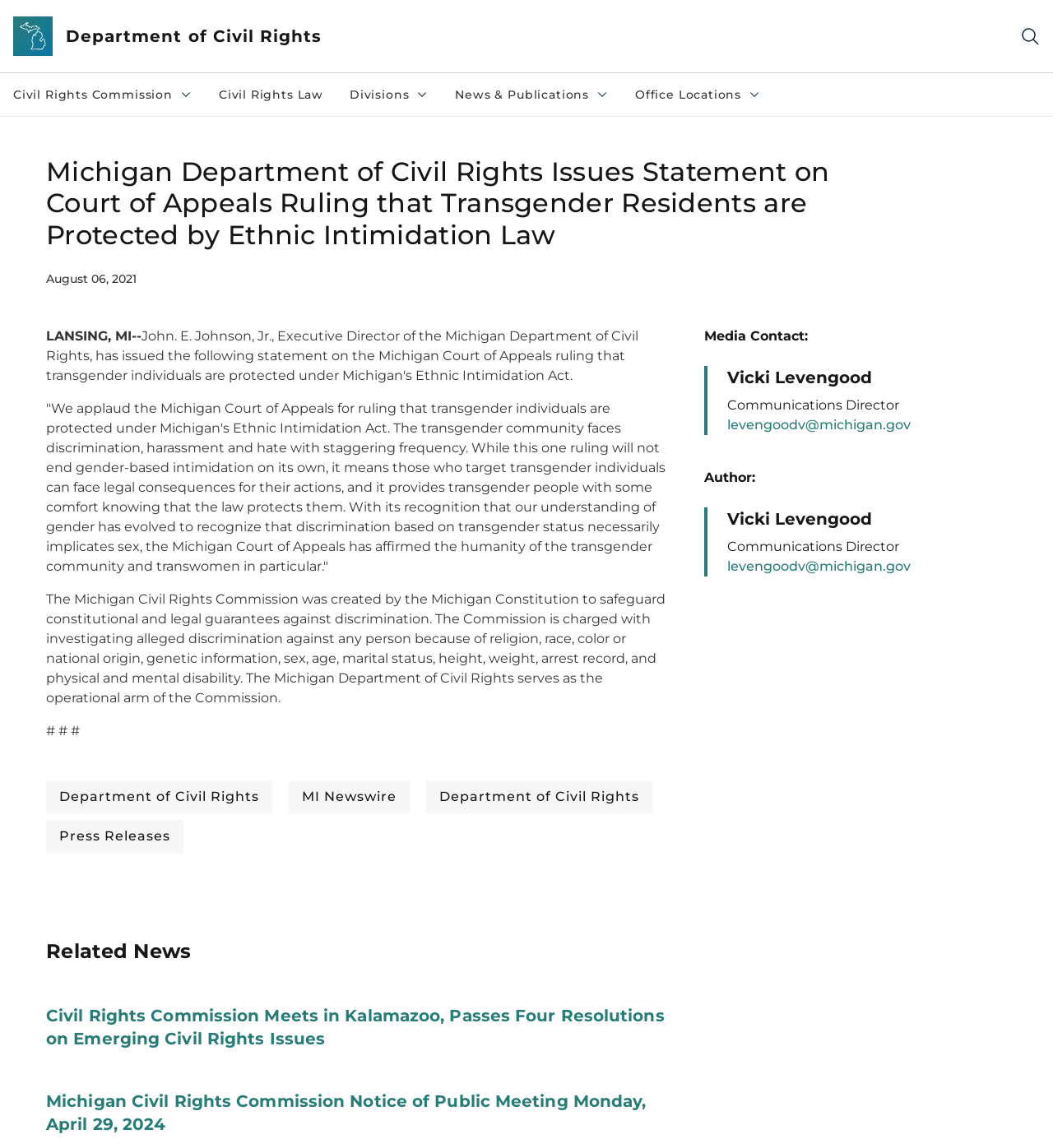Identify the title of the webpage and provide its text content.

Michigan Department of Civil Rights Issues Statement on Court of Appeals Ruling that Transgender Residents are Protected by Ethnic Intimidation Law